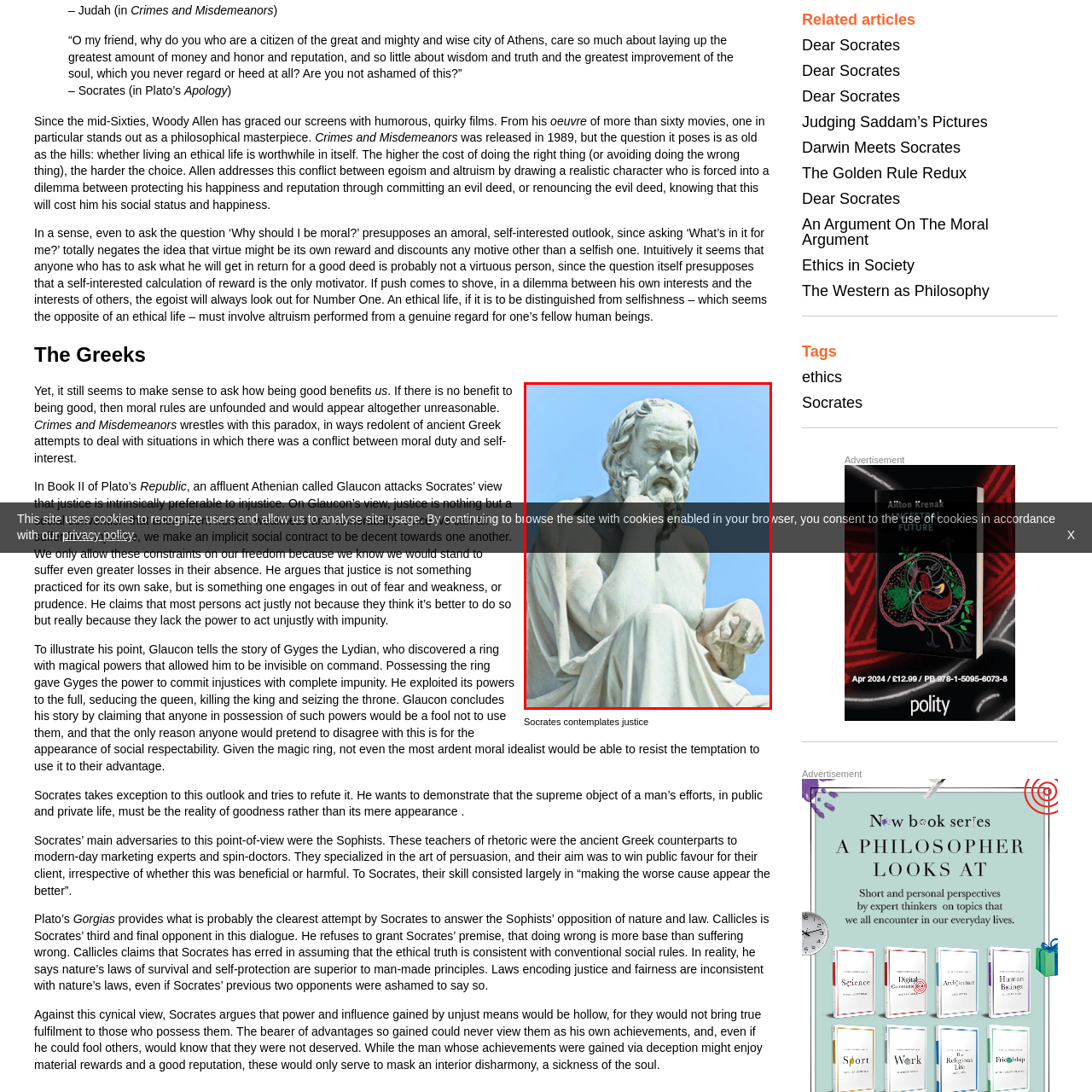Direct your attention to the area enclosed by the green rectangle and deliver a comprehensive answer to the subsequent question, using the image as your reference: 
What is Socrates contemplating?

The accompanying text 'Socrates contemplates justice' explicitly states that Socrates is contemplating justice, which is one of the philosophical inquiries he is celebrated for.